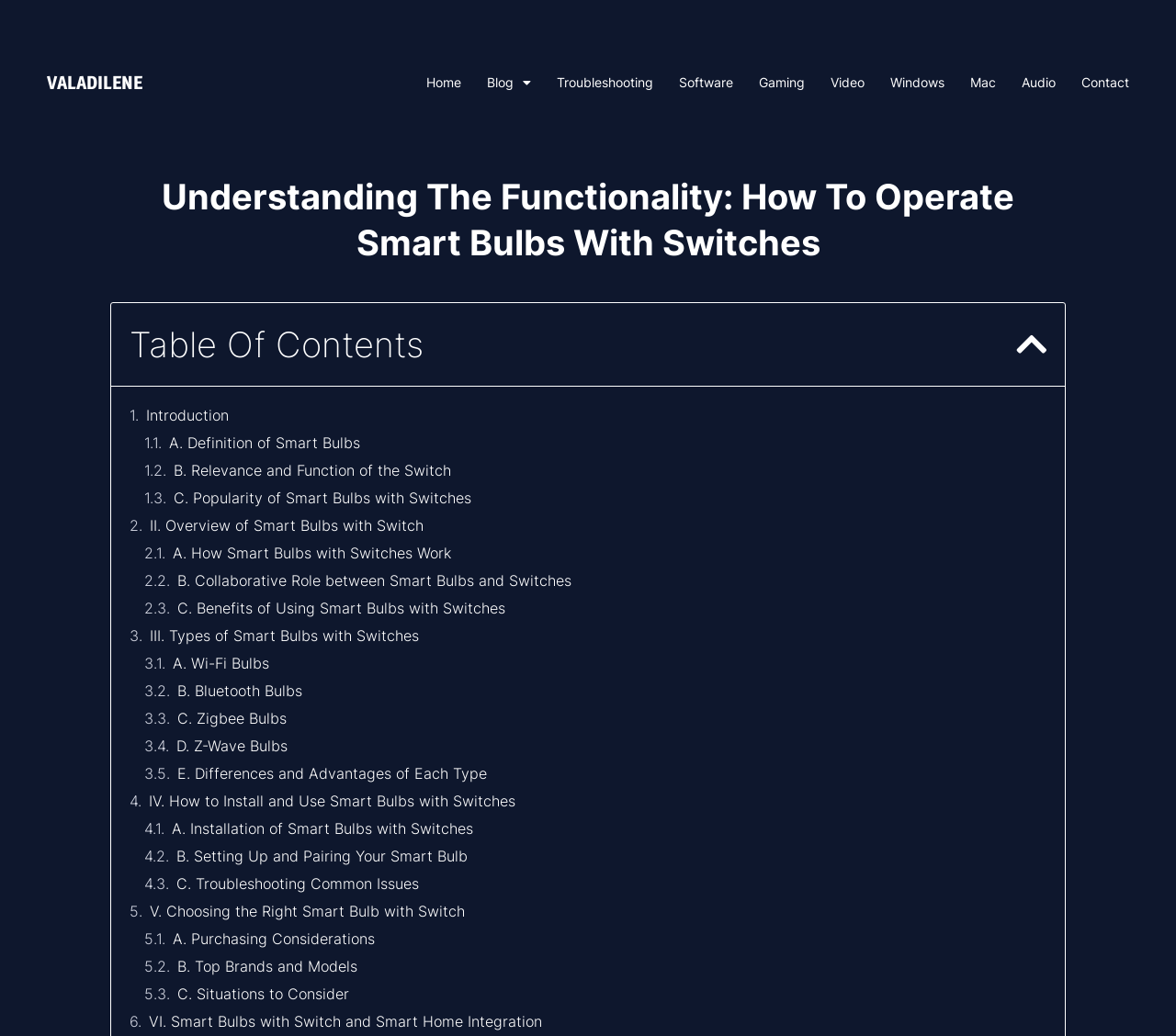Extract the bounding box coordinates for the UI element described by the text: "BLOG". The coordinates should be in the form of [left, top, right, bottom] with values between 0 and 1.

None